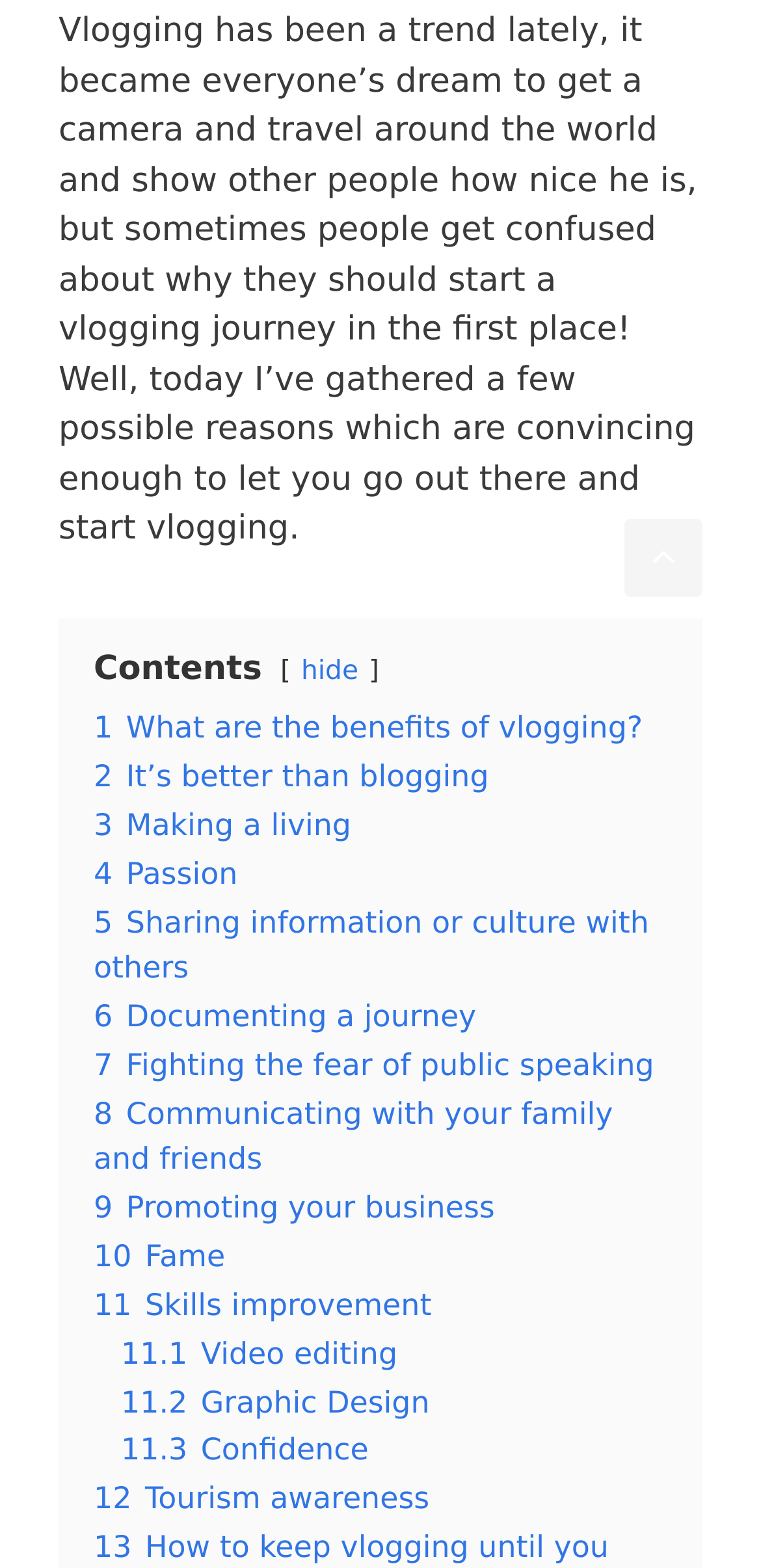Refer to the image and provide an in-depth answer to the question: 
What is the sub-reason under 'Skills improvement'?

The sub-reasons under 'Skills improvement' are 'Video editing', 'Graphic Design', and 'Confidence', which are listed as links '11.1 Video editing', '11.2 Graphic Design', and '11.3 Confidence' on the page.